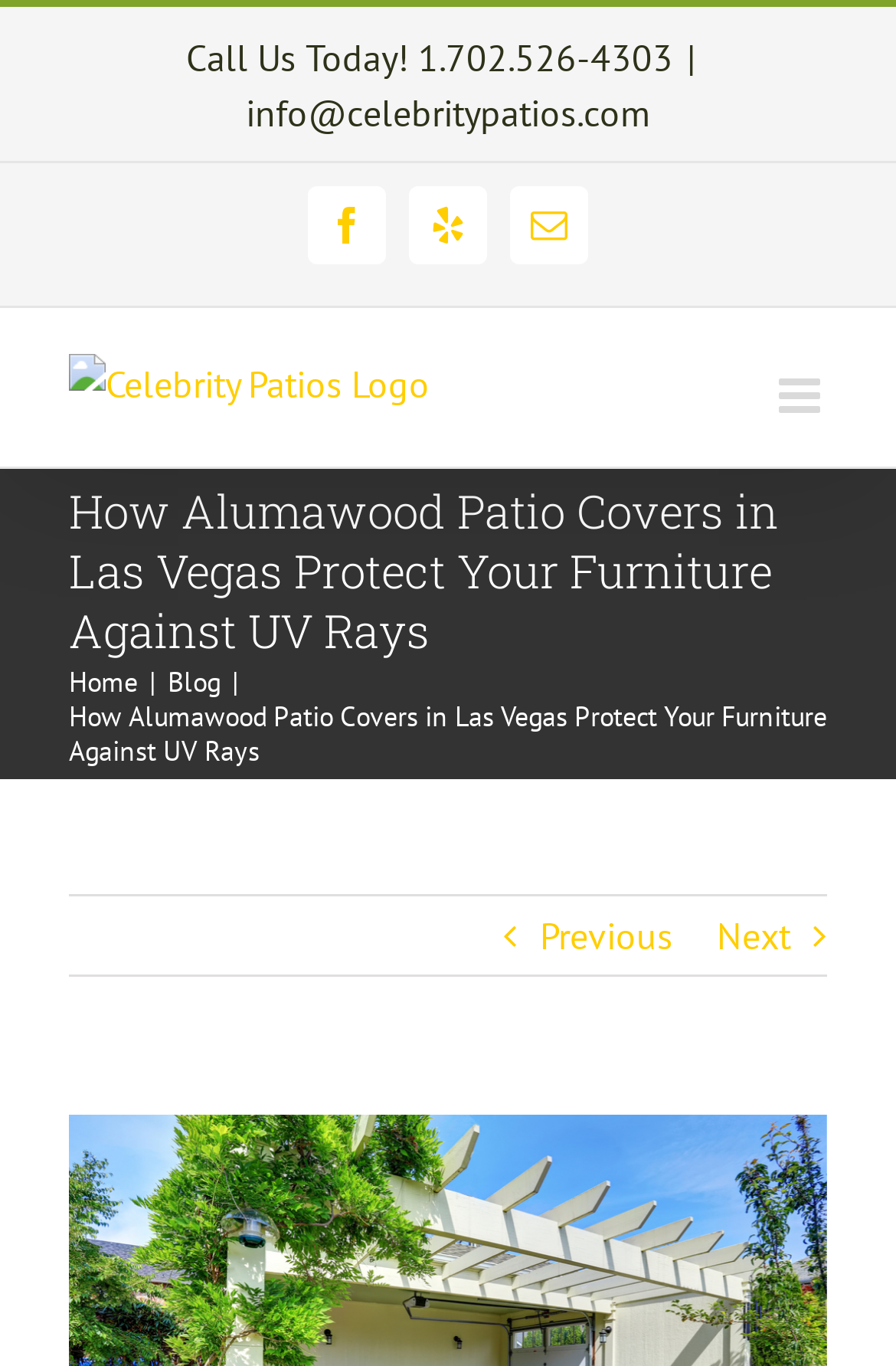Locate the bounding box coordinates of the element's region that should be clicked to carry out the following instruction: "Go to the home page". The coordinates need to be four float numbers between 0 and 1, i.e., [left, top, right, bottom].

[0.077, 0.487, 0.154, 0.512]